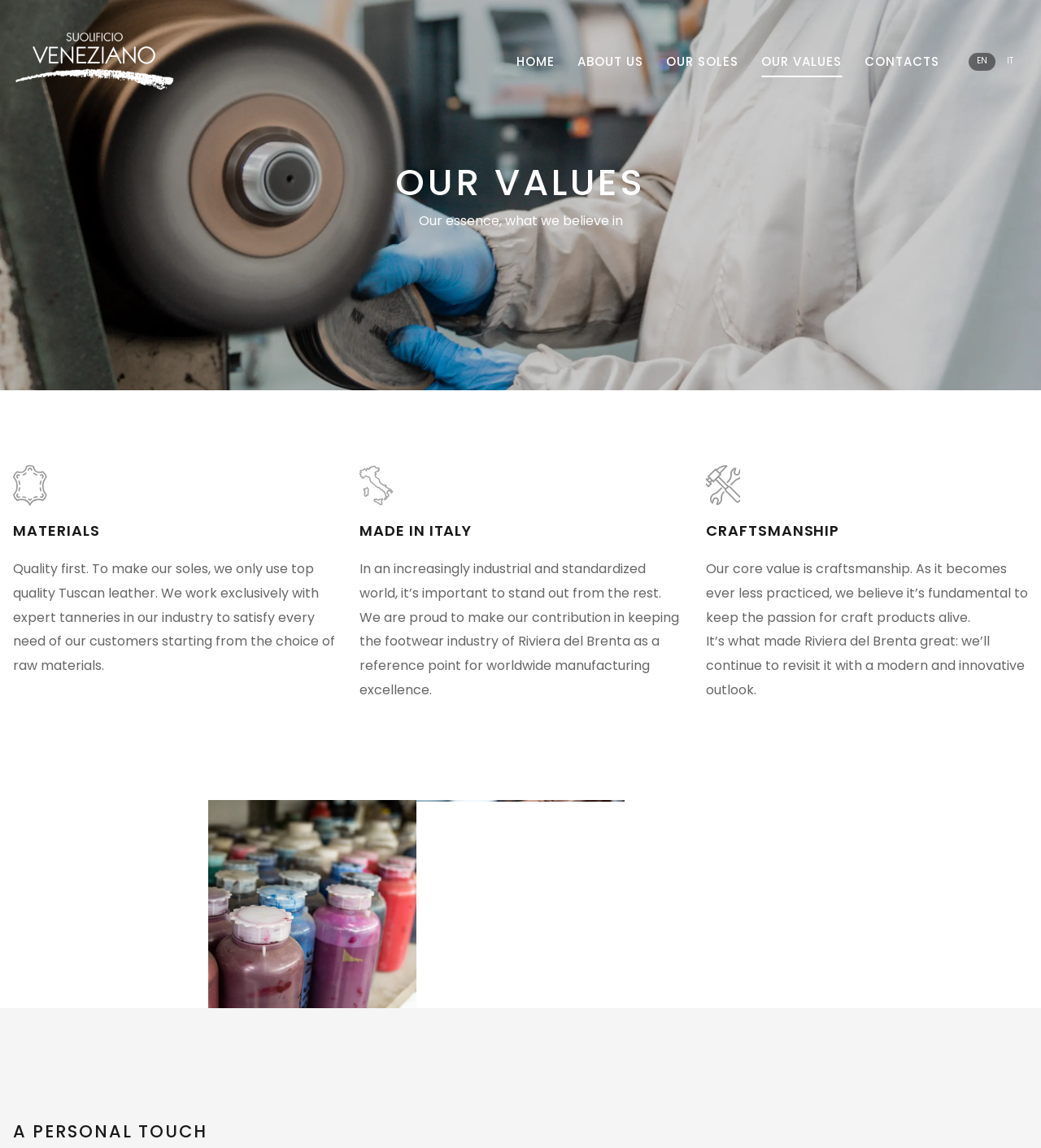Locate the bounding box coordinates for the element described below: "alt="Suolificio Veneziano"". The coordinates must be four float values between 0 and 1, formatted as [left, top, right, bottom].

[0.012, 0.028, 0.169, 0.079]